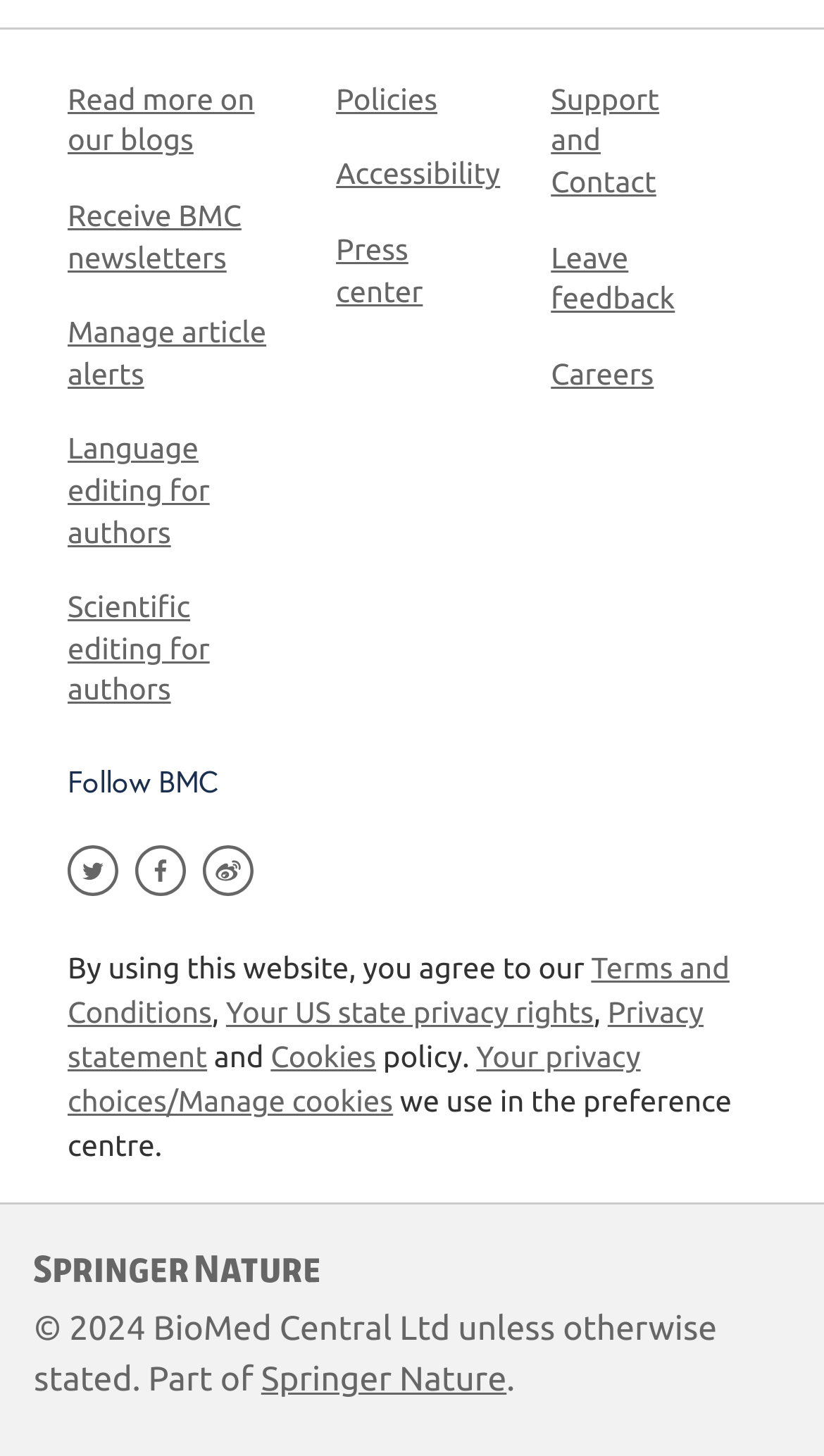What is the company name at the bottom of the page?
Answer the question with a detailed explanation, including all necessary information.

I found the company name at the bottom of the page by looking at the static text element that says '© 2024 BioMed Central Ltd unless otherwise stated. Part of...'.